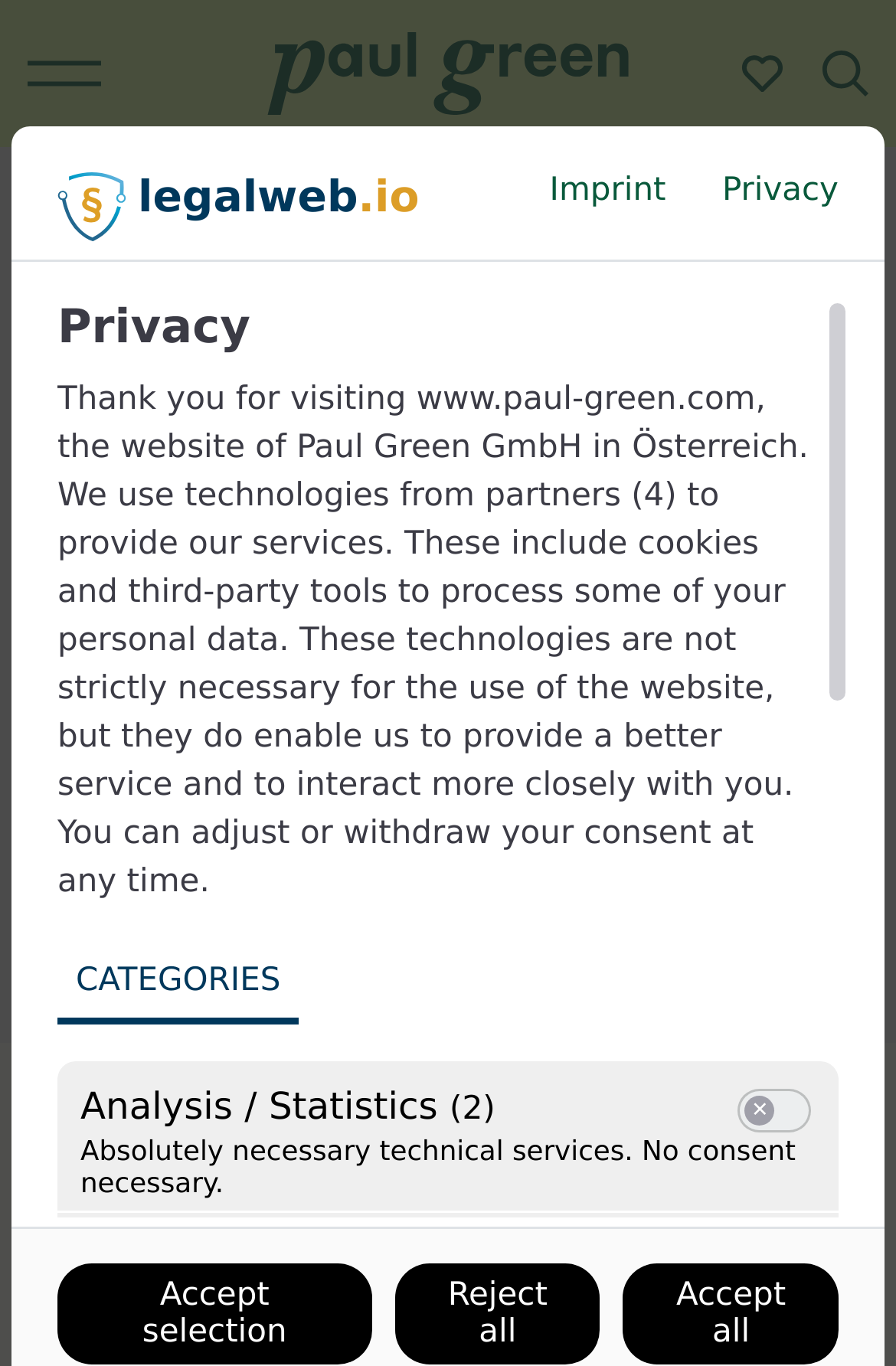Answer the following inquiry with a single word or phrase:
What is the brand of the high-top sneakers?

Paul Green